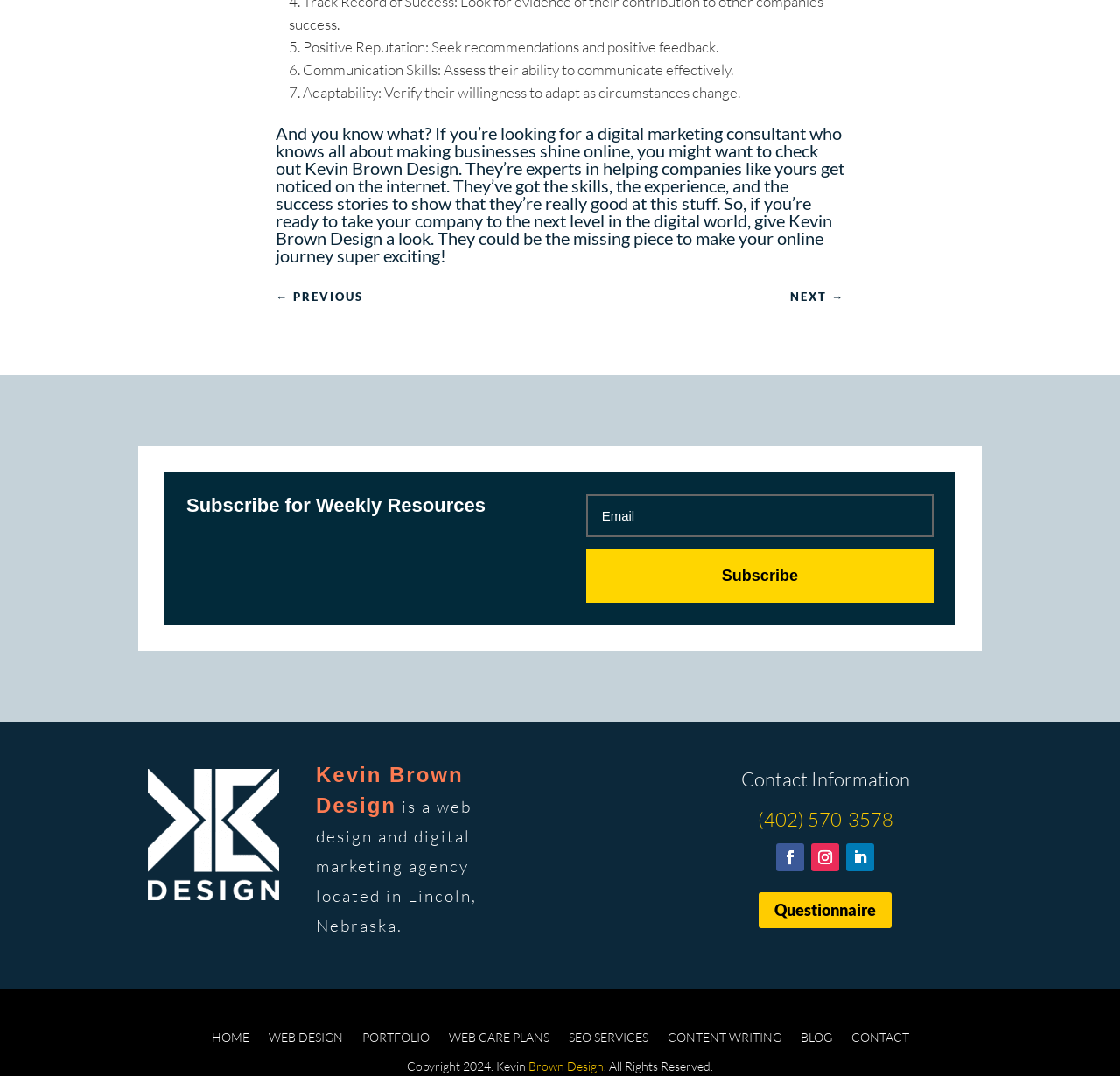Utilize the details in the image to thoroughly answer the following question: What is the purpose of the 'Subscribe for Weekly Resources' section?

The webpage has a section with the heading 'Subscribe for Weekly Resources' and a textbox to input information. This suggests that the purpose of this section is to allow users to subscribe for weekly resources.